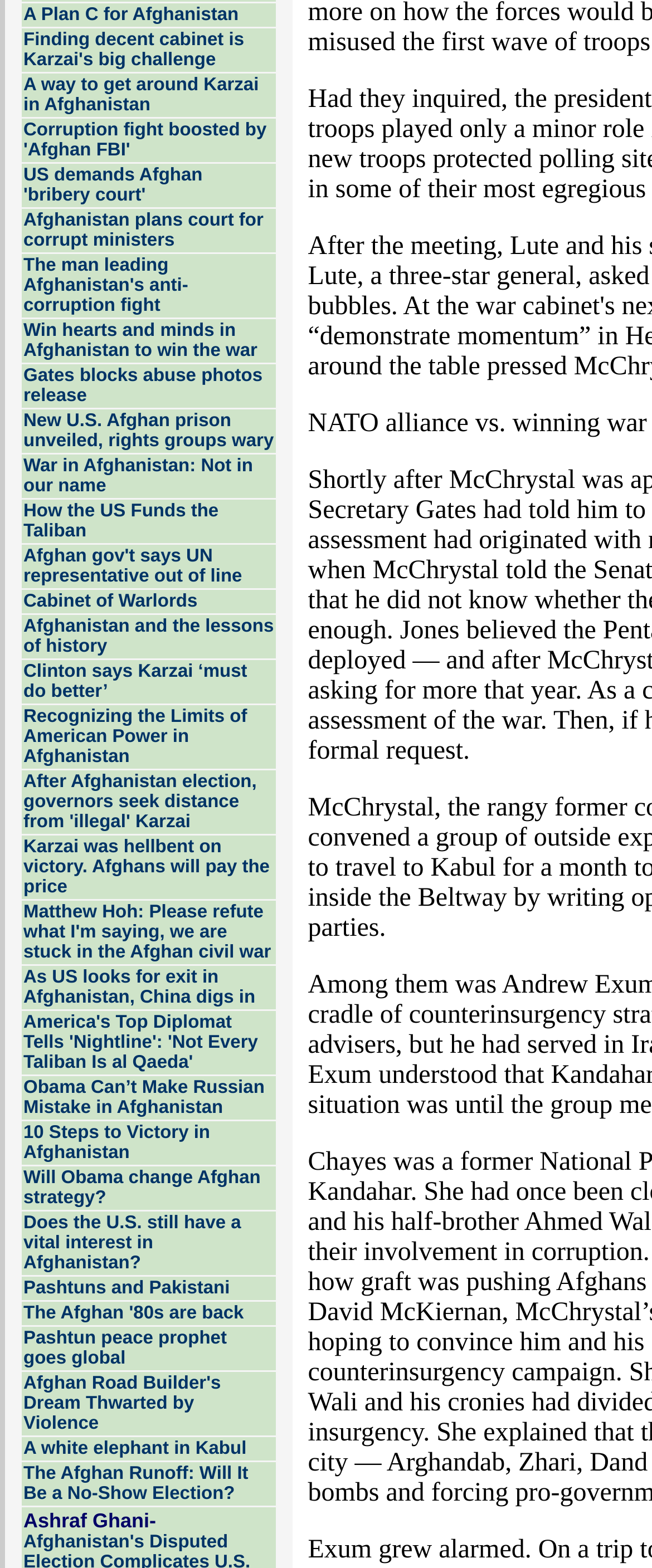Using the information in the image, could you please answer the following question in detail:
What is the topic of the articles on this webpage?

Based on the webpage, I can see that all the articles are related to Afghanistan, with topics such as the war, politics, and international relations.